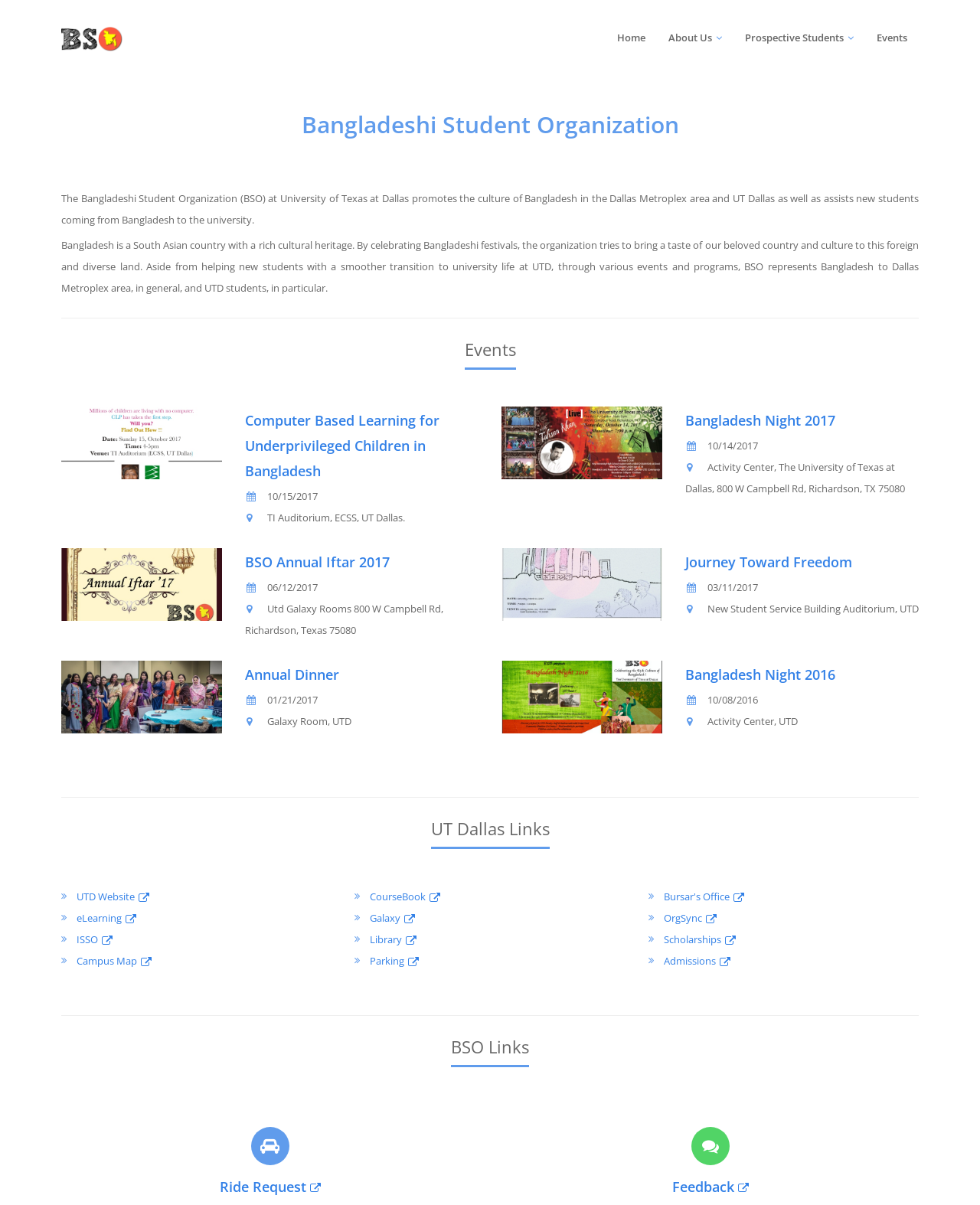Identify the bounding box coordinates for the element that needs to be clicked to fulfill this instruction: "Click the Home link". Provide the coordinates in the format of four float numbers between 0 and 1: [left, top, right, bottom].

[0.618, 0.01, 0.67, 0.053]